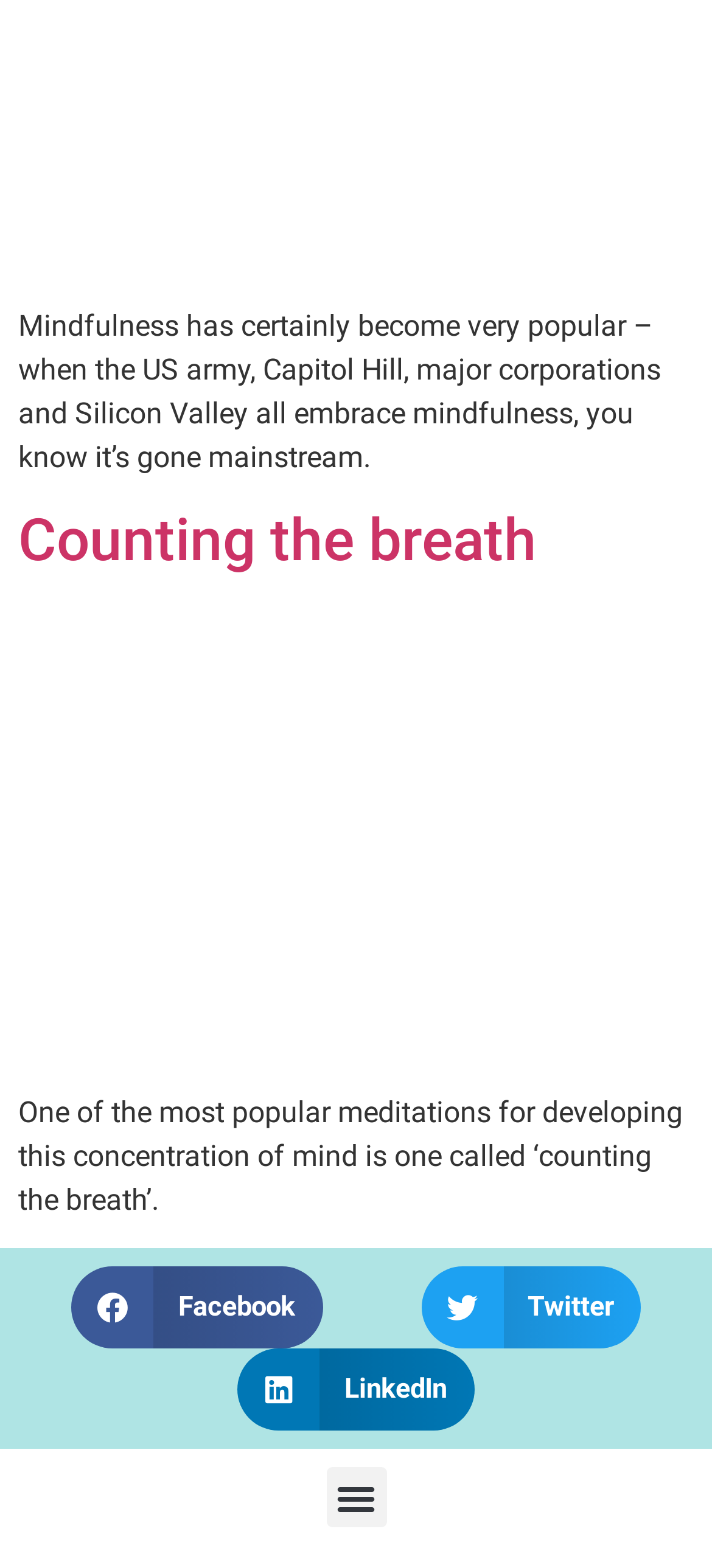What is the state of the menu toggle button?
Respond to the question with a single word or phrase according to the image.

Not expanded